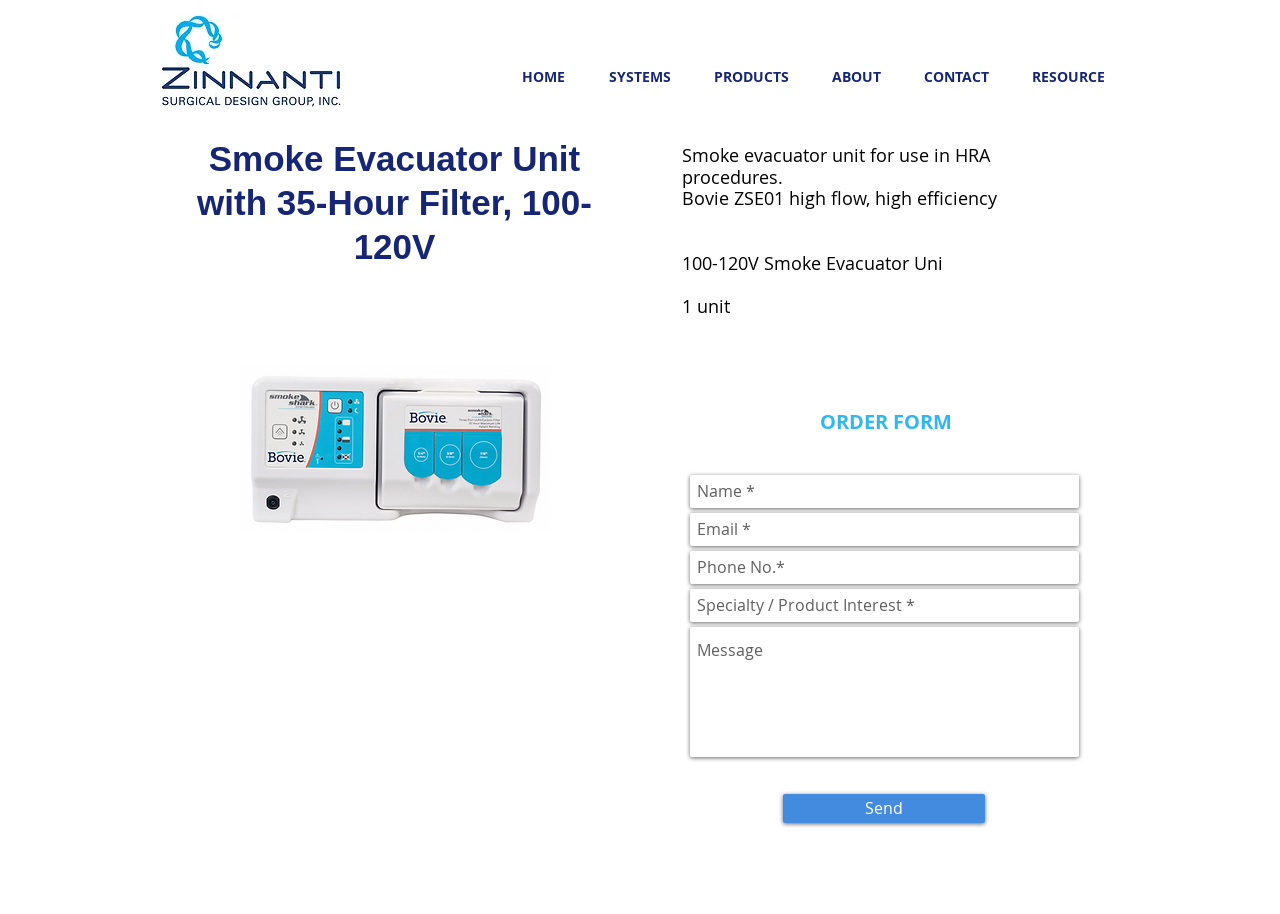Provide a one-word or short-phrase answer to the question:
What is the function of the 'Send' button?

Submit order form